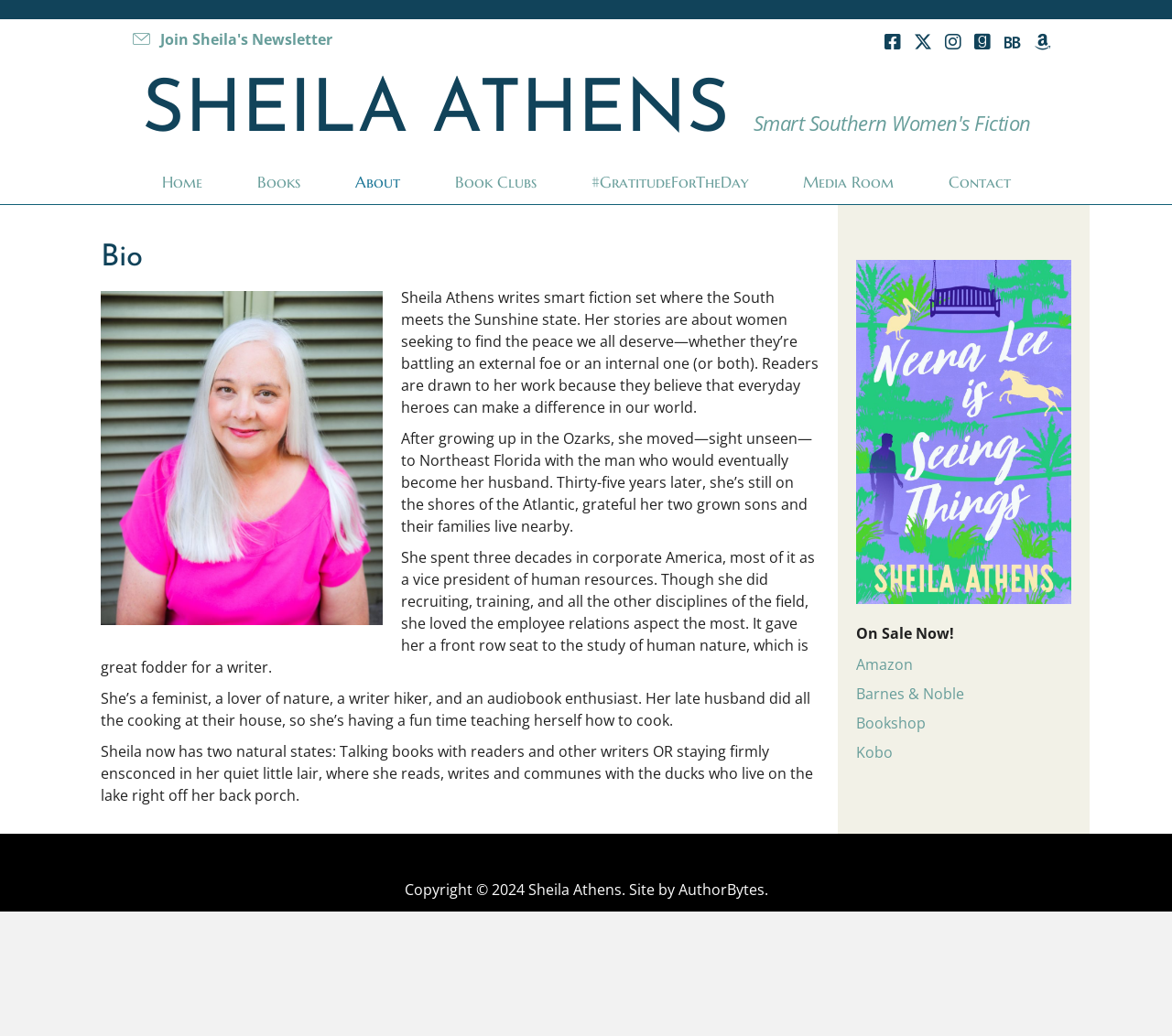Please find the bounding box coordinates of the element that needs to be clicked to perform the following instruction: "Buy book on Amazon". The bounding box coordinates should be four float numbers between 0 and 1, represented as [left, top, right, bottom].

[0.73, 0.631, 0.779, 0.651]